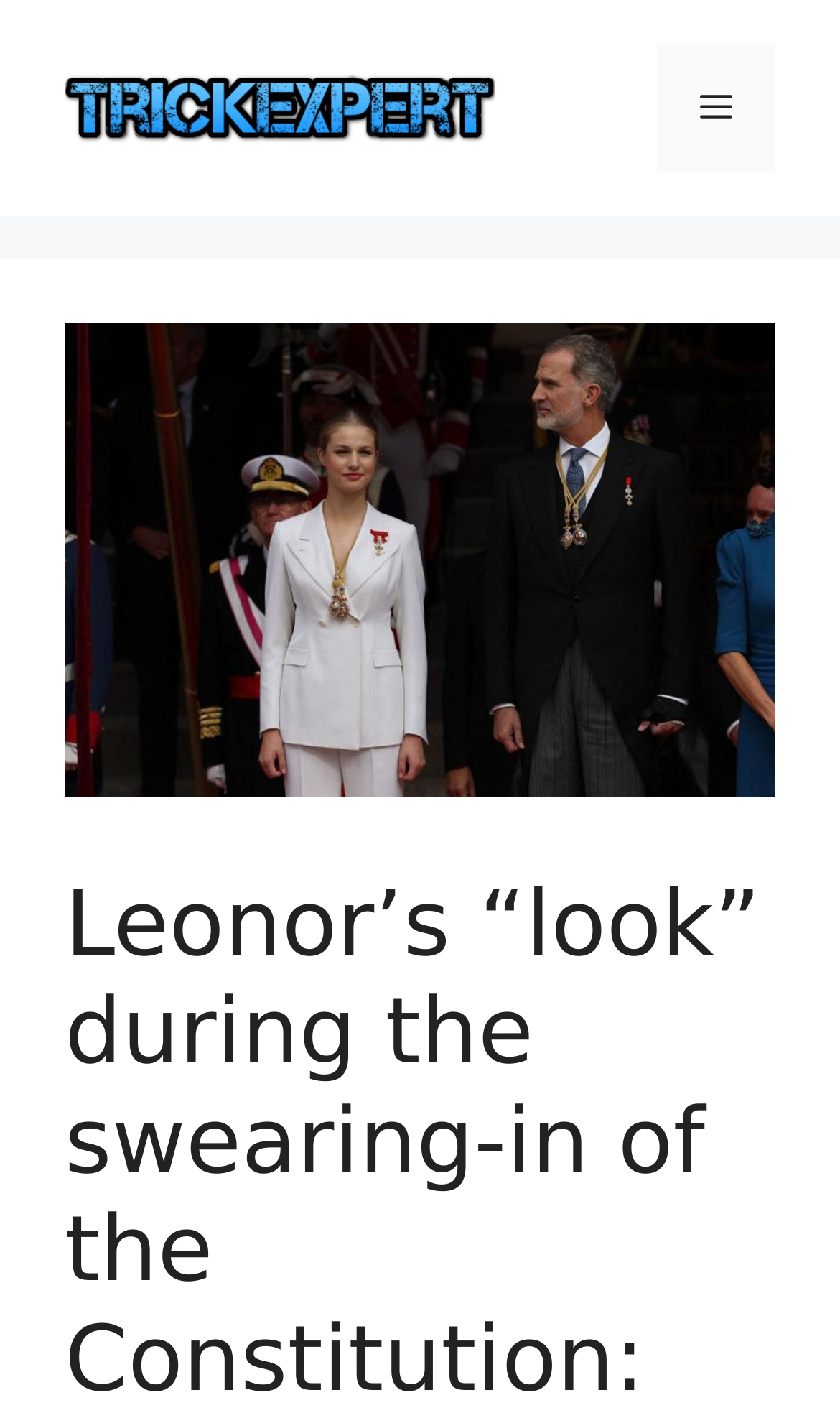Extract the primary heading text from the webpage.

Leonor’s “look” during the swearing-in of the Constitution: an immaculate white suit which hides a double tribute